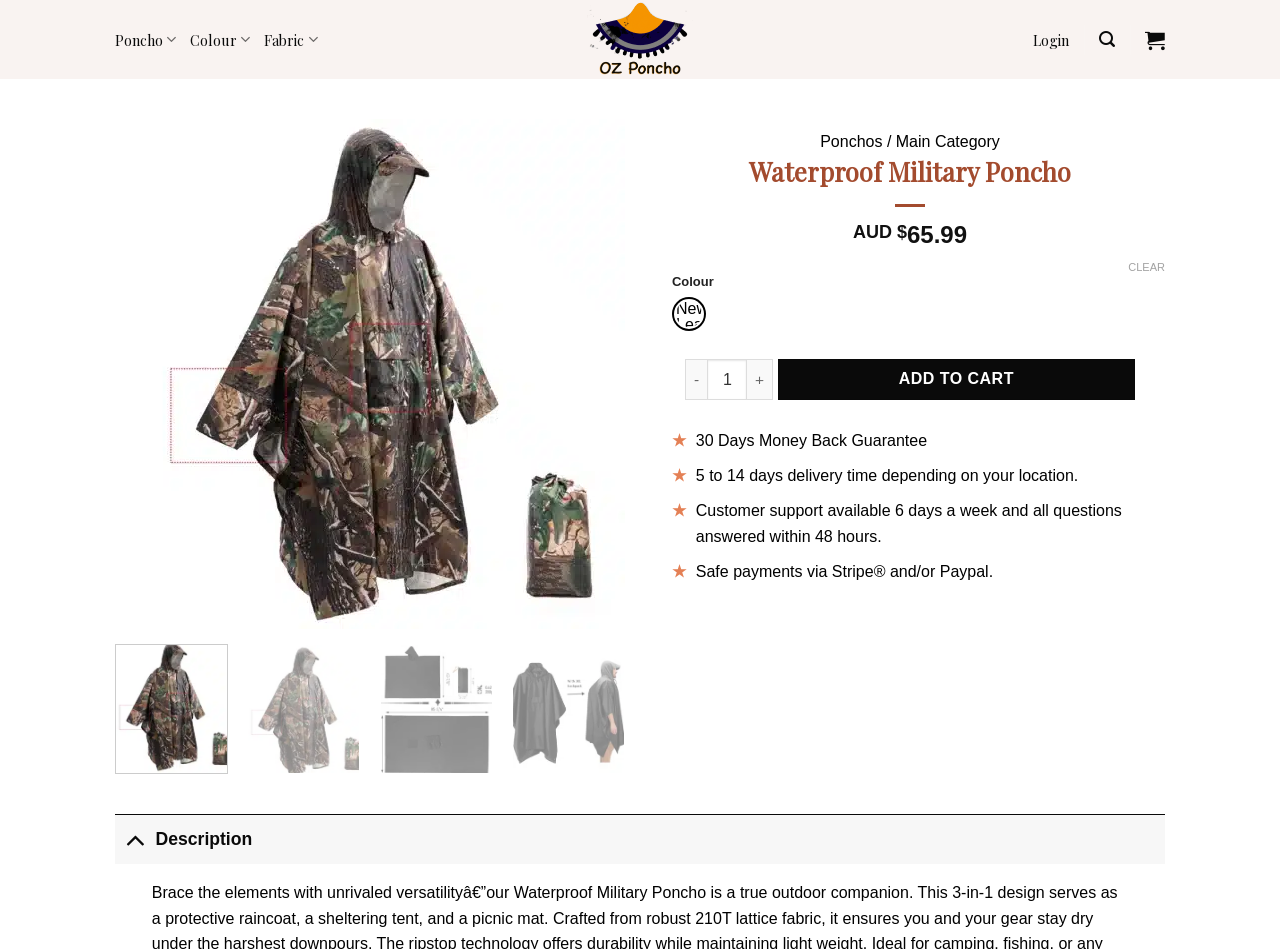Provide the bounding box coordinates of the HTML element this sentence describes: "Description". The bounding box coordinates consist of four float numbers between 0 and 1, i.e., [left, top, right, bottom].

[0.09, 0.858, 0.91, 0.911]